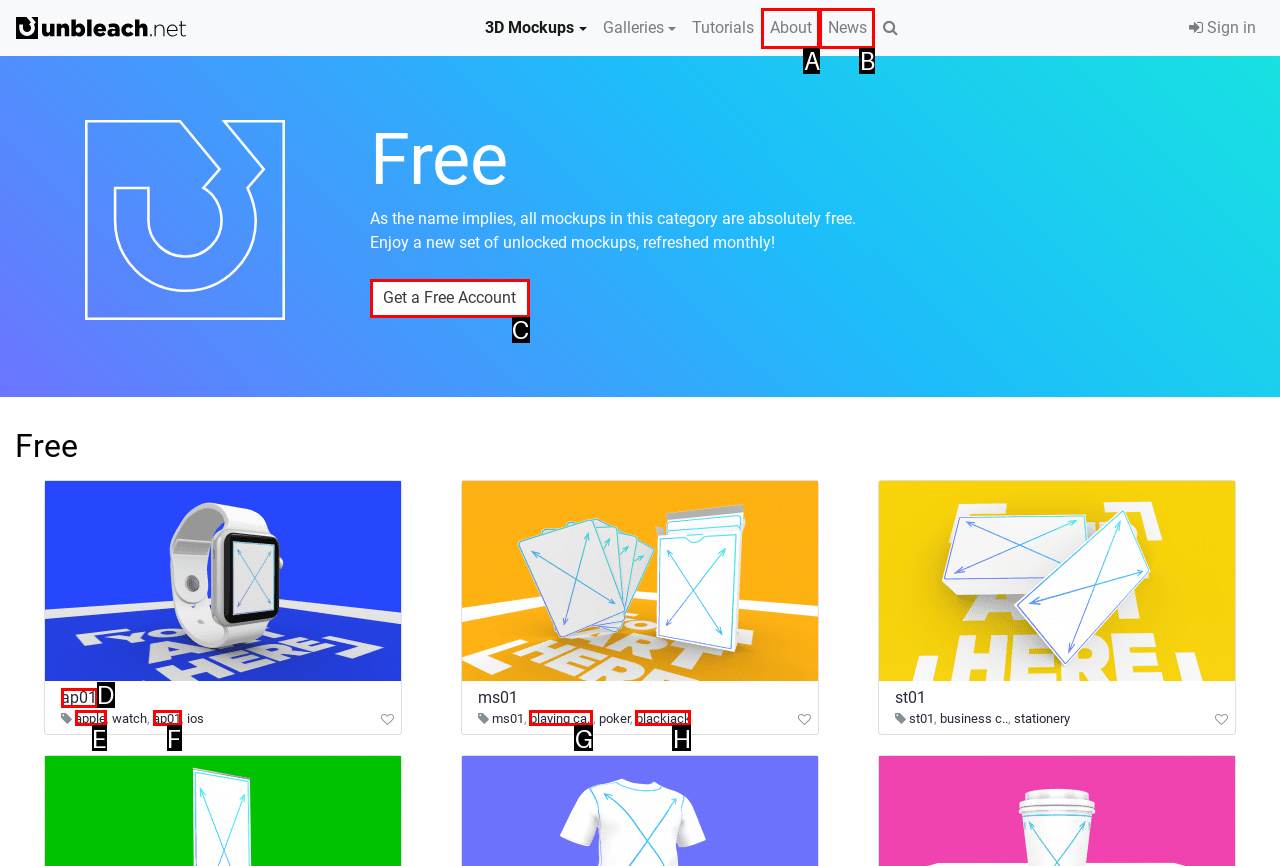Given the description: ap01, identify the corresponding option. Answer with the letter of the appropriate option directly.

F